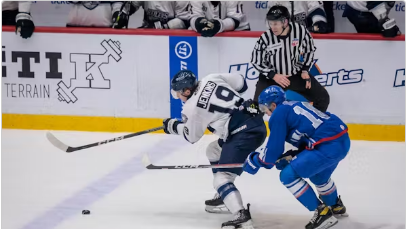Explain the scene depicted in the image, including all details.

In this dynamic hockey moment, two players are fiercely contending for the puck. The player in white, bearing the number 19, is seen extending his stick to gain control, while the player in blue, number 11, closely applies pressure from behind in an effort to make a steal. The scene is set in a professional ice hockey rink, with a referee in the background closely monitoring the play. The image captures the high intensity and strategic maneuvering characteristic of the sport, highlighting the athletes' determination and skill as they navigate the competitive environment.